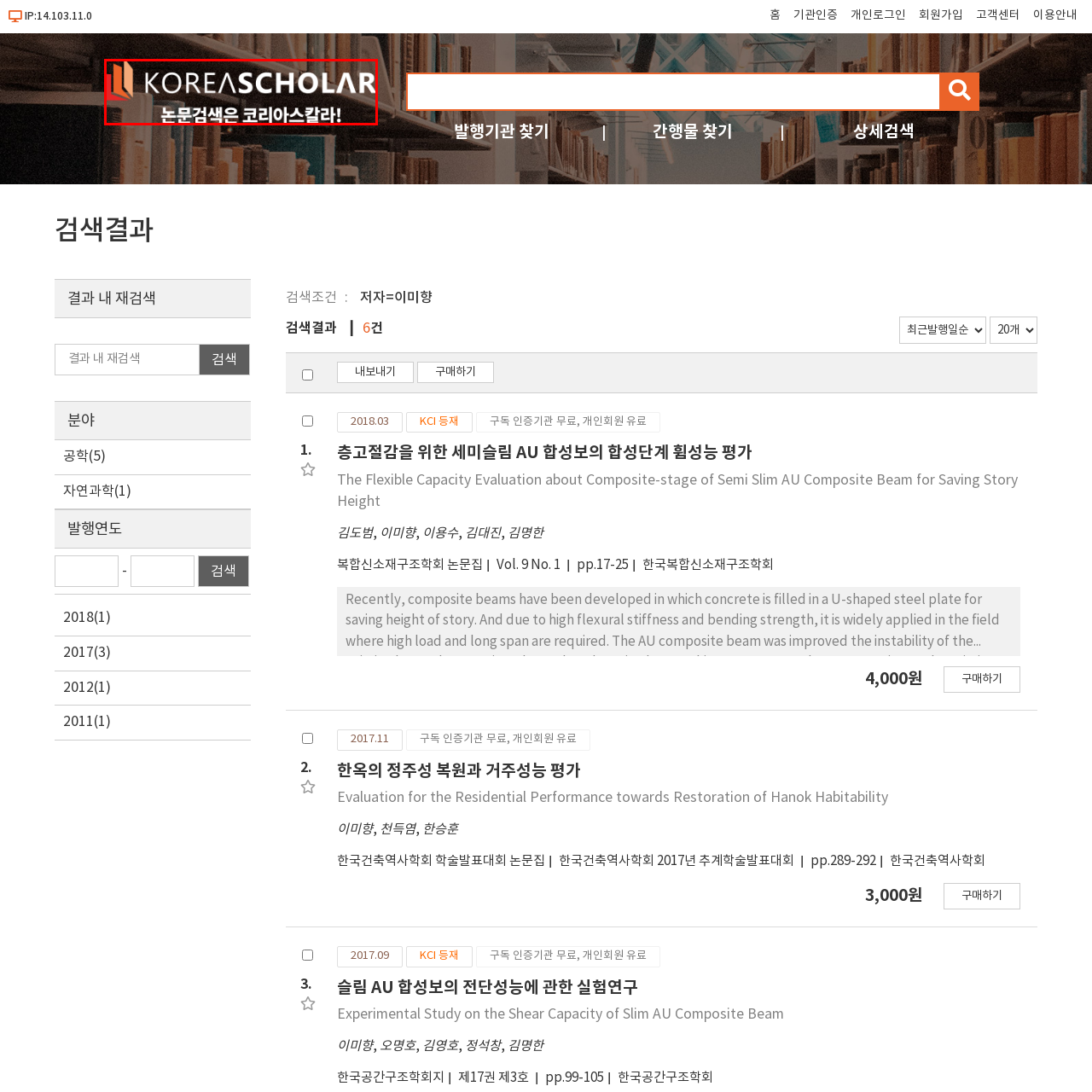What is the academic environment suggested by?
Inspect the image surrounded by the red bounding box and answer the question using a single word or a short phrase.

Blurred bookshelves